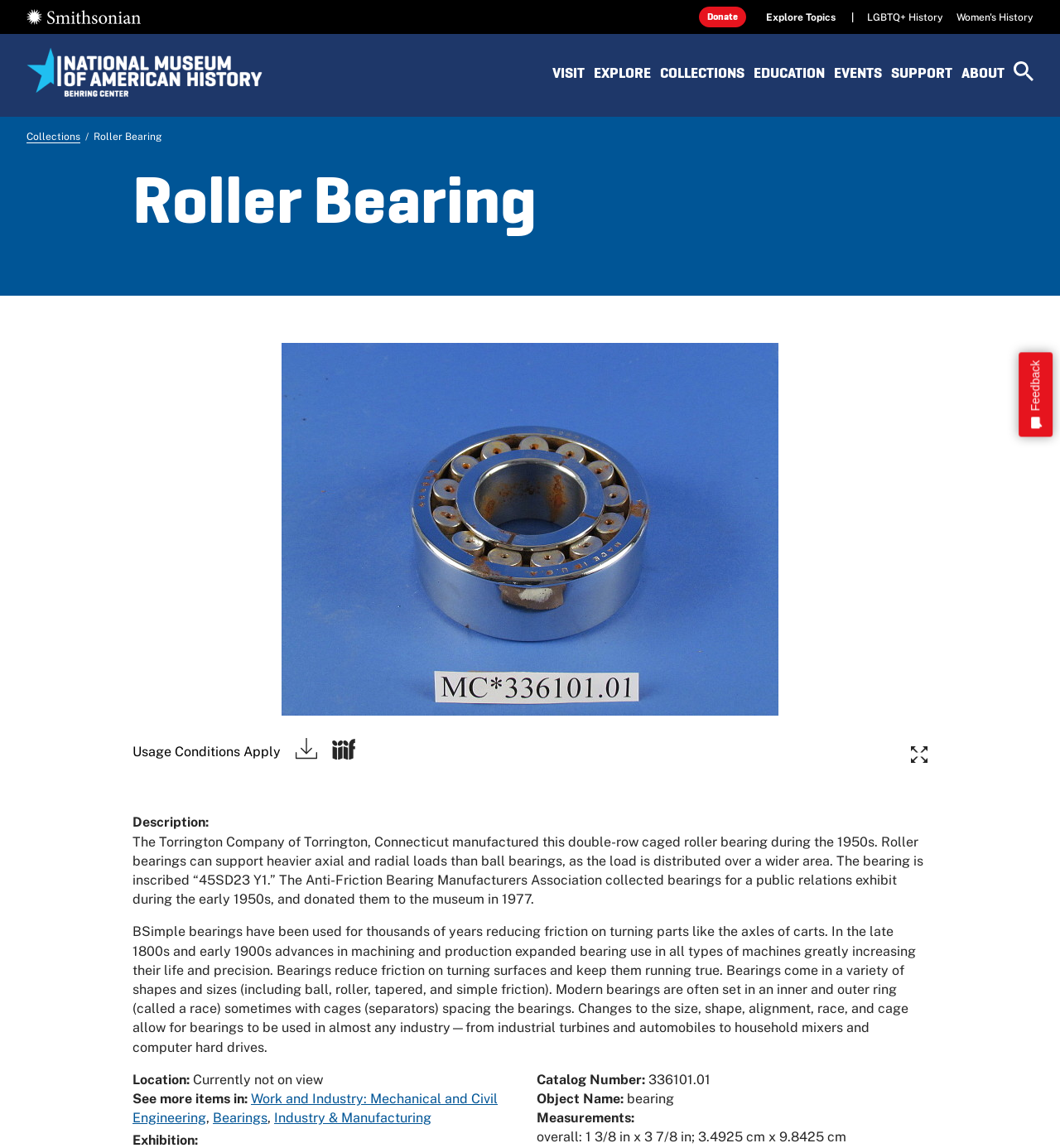Can you provide the bounding box coordinates for the element that should be clicked to implement the instruction: "Search"?

[0.956, 0.053, 0.975, 0.071]